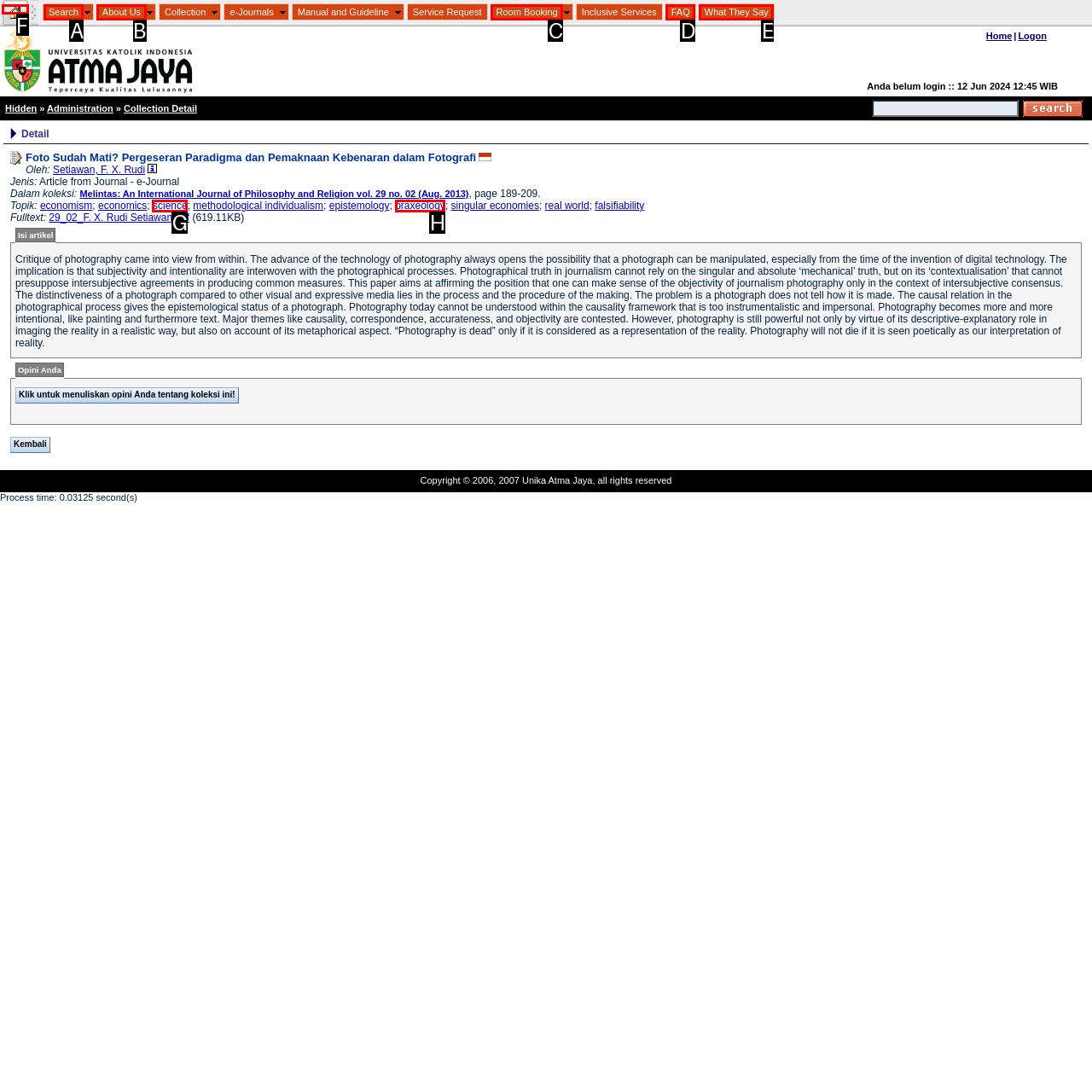Identify which lettered option to click to carry out the task: Click on Home. Provide the letter as your answer.

F